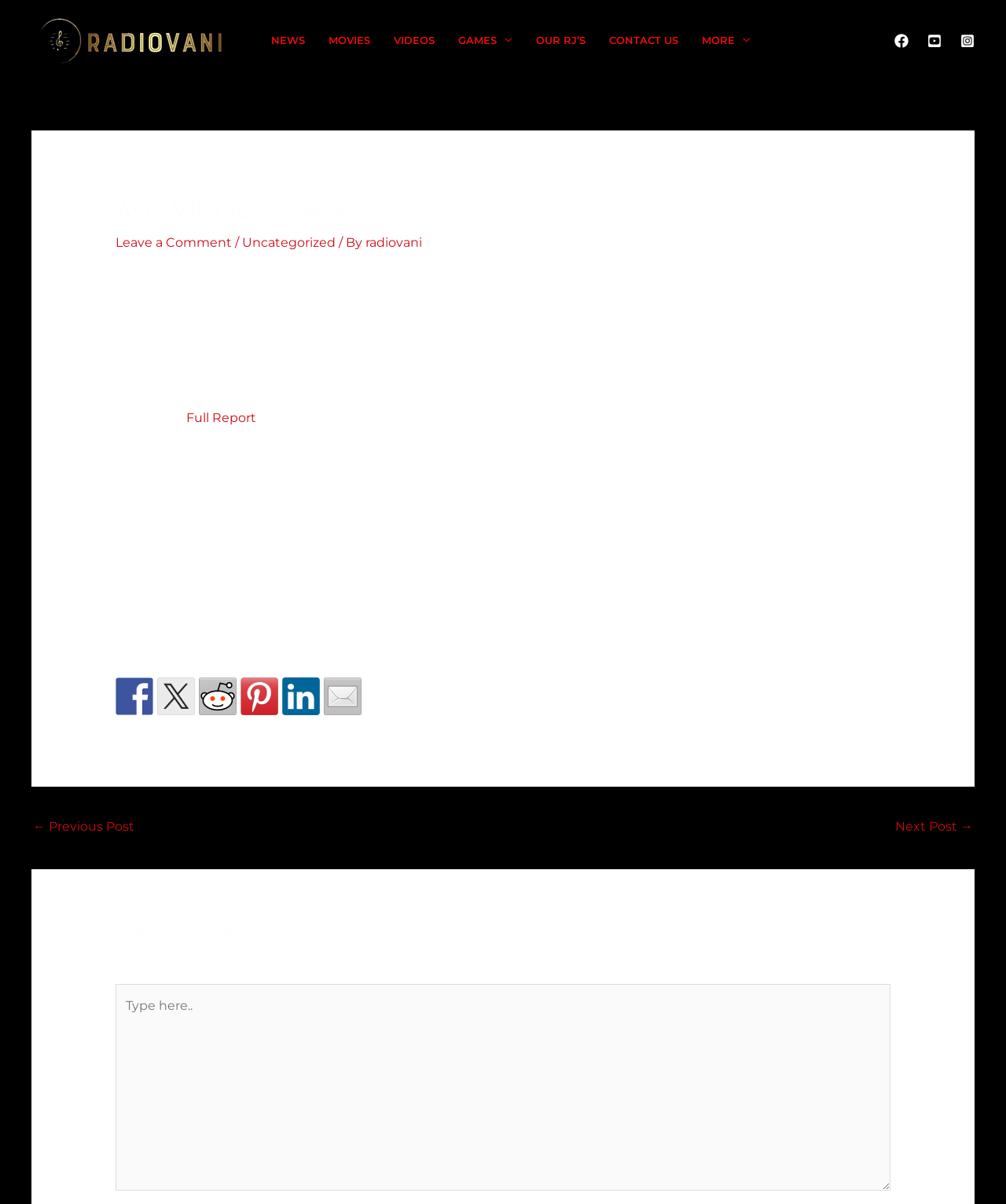Summarize the webpage with intricate details.

The webpage is an assessment of AVG VPN, a virtual private network software. At the top left corner, there is a link to the website's homepage, "RadioVani", accompanied by a small image of the same name. Next to it, there is a navigation menu with links to various sections of the website, including "NEWS", "MOVIES", "VIDEOS", "GAMES", "OUR RJ'S", "CONTACT US", and "MORE".

On the top right corner, there are three social media links: "Facebook", "YOUTUBE", and "Instagram", each accompanied by a small image. Below these links, there is a main article section that takes up most of the webpage. The article is titled "AVG VPN Assessment" and has a brief introduction that summarizes the content of the assessment.

The article is divided into several paragraphs, each discussing a different aspect of AVG VPN, such as its pricing, features, and customer support. There are also several links within the article, including a "Full Report" link and links to social media platforms.

At the bottom of the article, there is a section for leaving a comment, with a heading "Leave a Comment" and a text box to input the comment. There are also several social media links below the article, including "Facebook", "twitter", "reddit", "pinterest", "linkedin", and "mail", each accompanied by a small image.

Finally, at the very bottom of the webpage, there is a post navigation section with links to the previous and next posts.